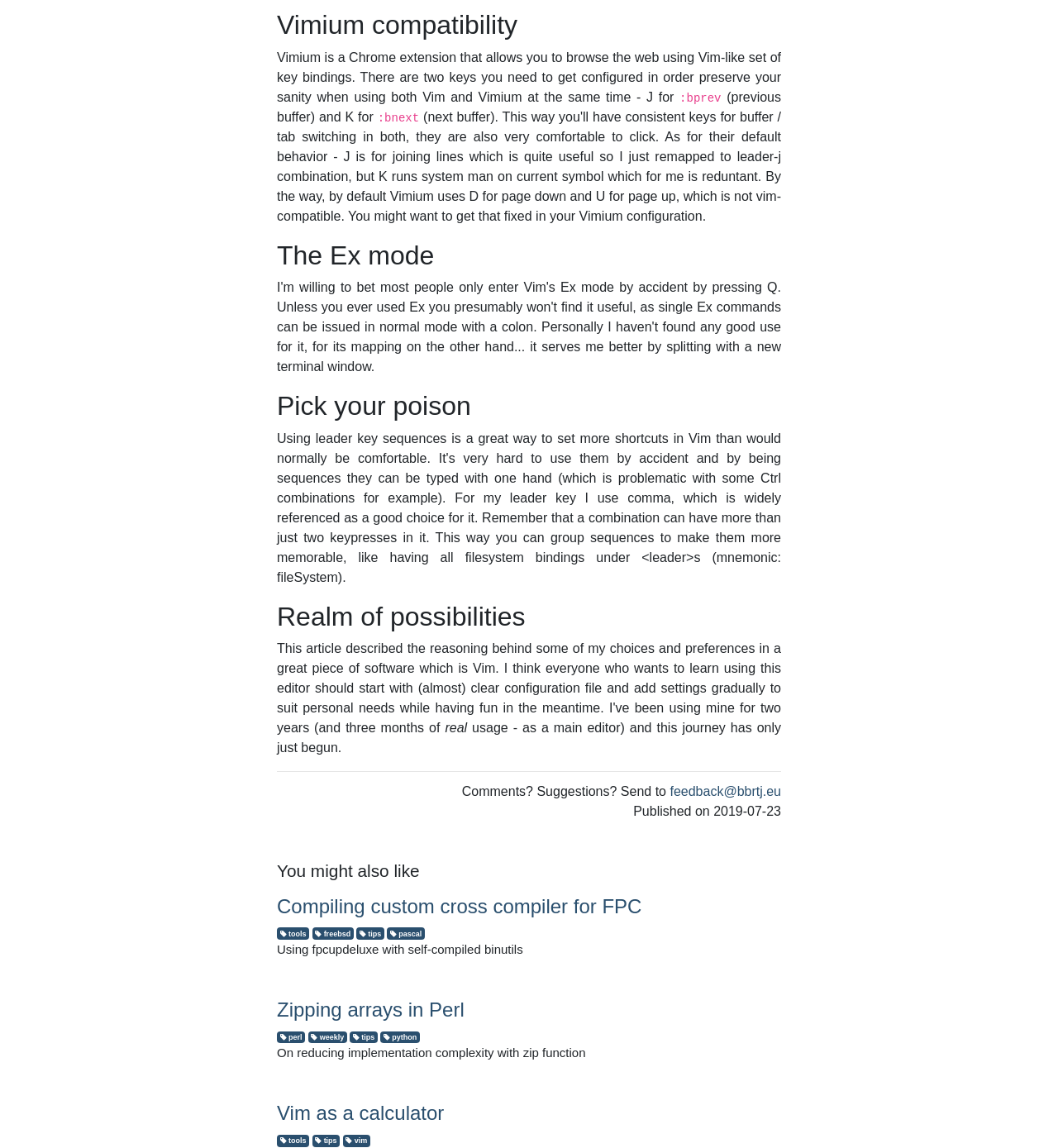Please locate the bounding box coordinates of the element that should be clicked to complete the given instruction: "Check the comments section".

[0.437, 0.683, 0.633, 0.695]